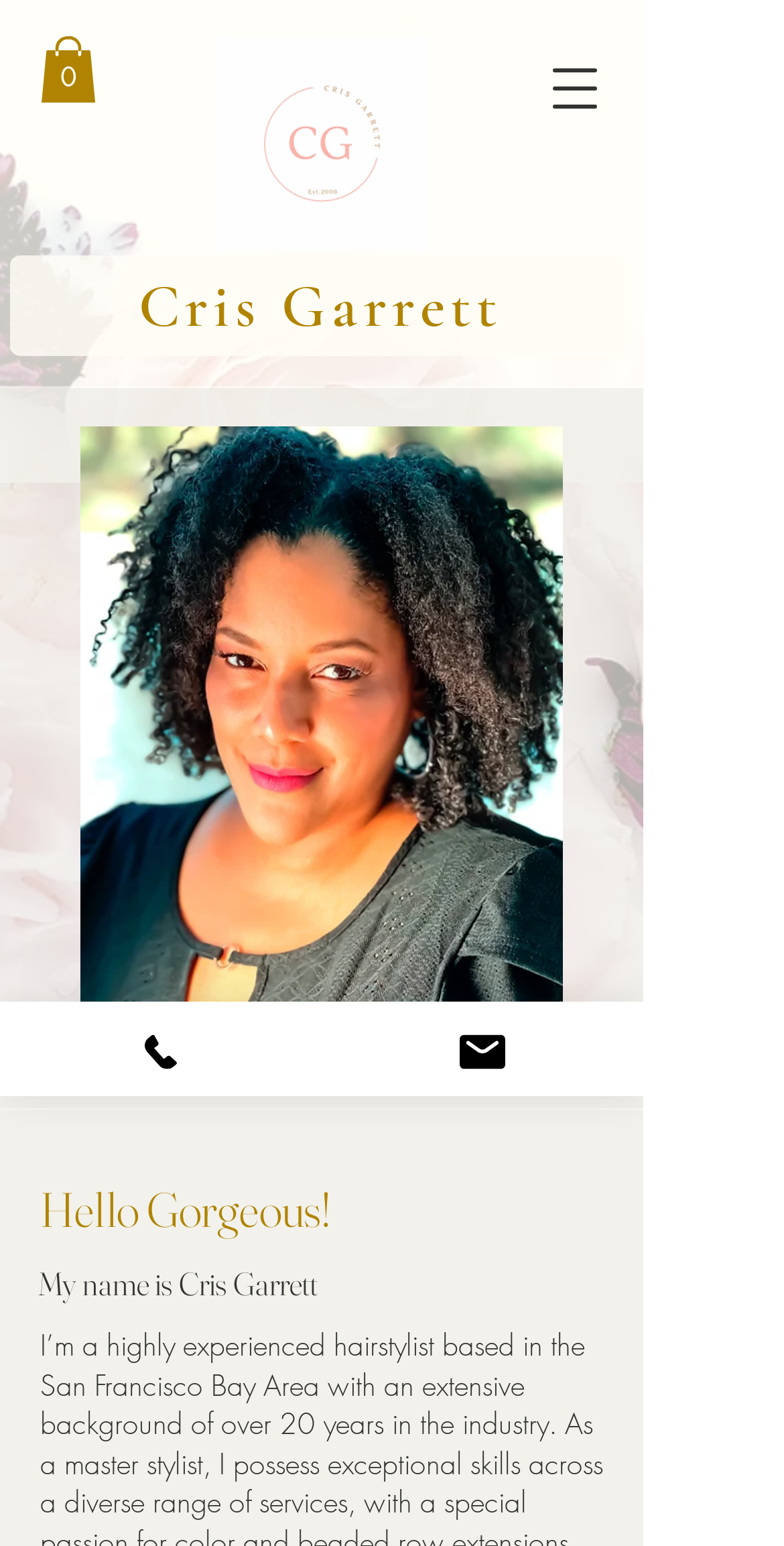Give an extensive and precise description of the webpage.

The webpage is about Cris Garrett, a highly experienced hairstylist based in the San Francisco Bay Area. At the top left corner, there is a link to a cart with 0 items, accompanied by an SVG icon. Next to it, on the top center, is the Cris Garrett logo, which is an image. 

On the top right corner, there is a button to open a navigation menu, which has a popup dialog. Below the logo, there is a large image of Cris Garrett, taking up most of the top half of the page. 

Below the image, there is a heading that reads "Hello Gorgeous!" followed by a paragraph of text that introduces Cris Garrett, stating "My name is Cris Garrett". 

At the bottom left corner, there are two links, one for phone and one for email, each accompanied by a small icon. The phone link is on the left, and the email link is on the right.